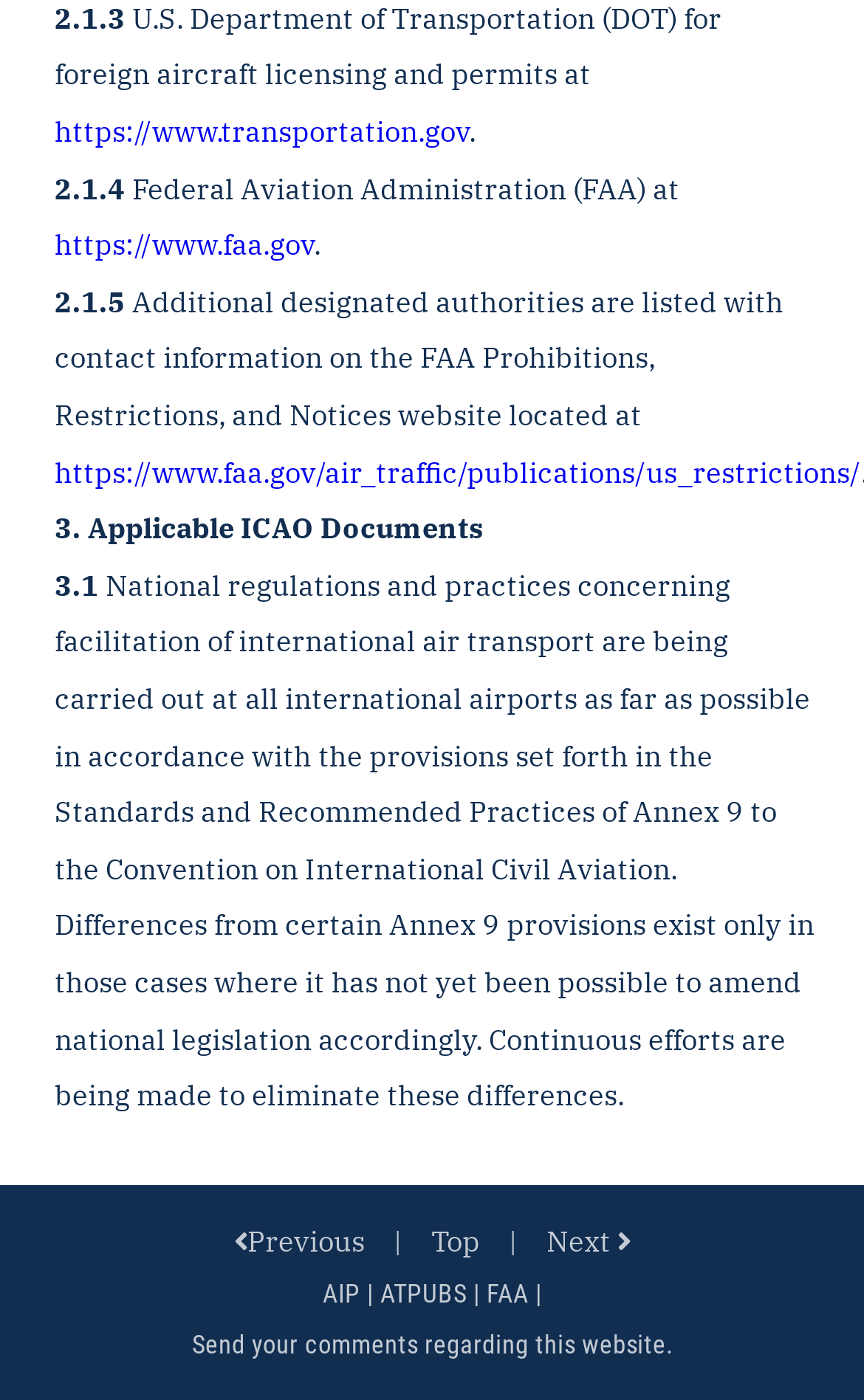Please examine the image and answer the question with a detailed explanation:
What is the function of the 'Next Page' link?

The function of the 'Next Page' link can be inferred from its position in the pagination navigation section and its text 'Next Page' which suggests that it allows the user to go to the next page.